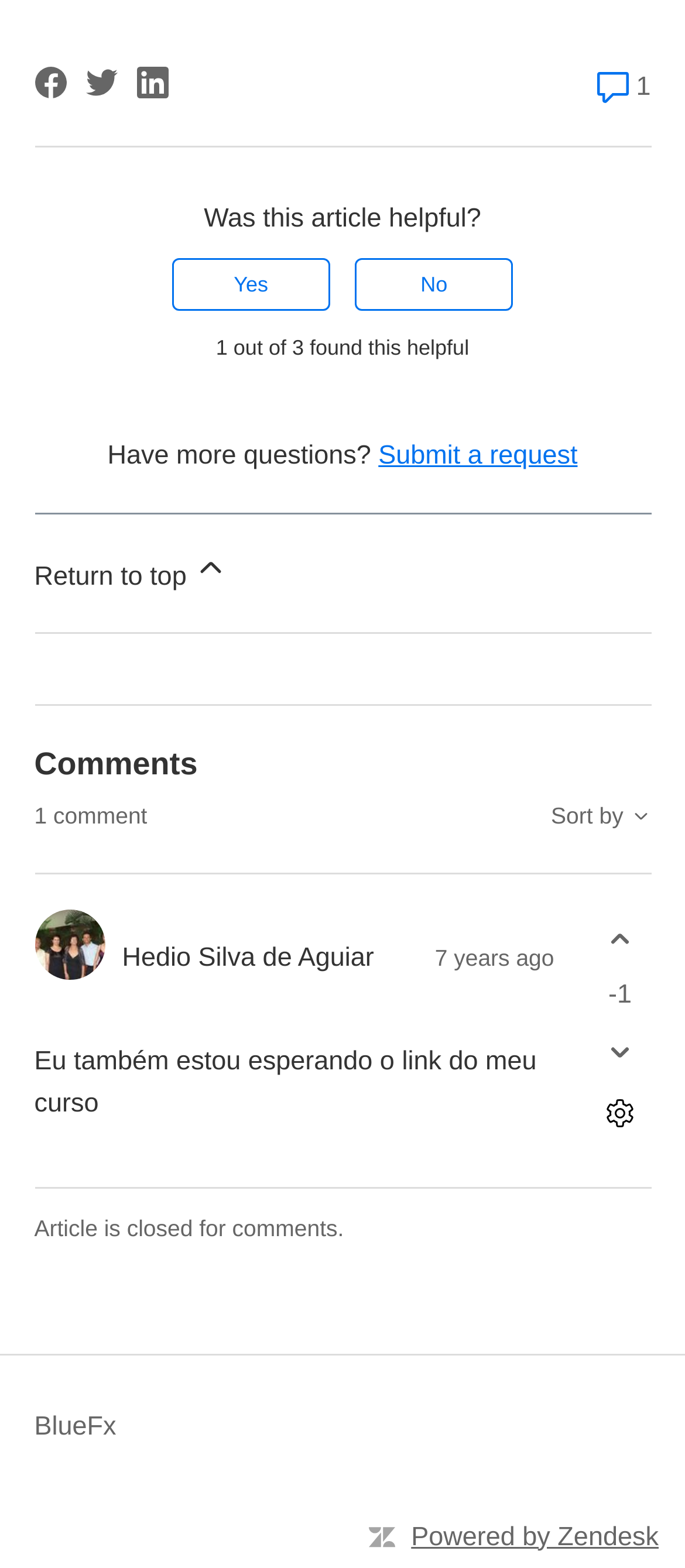What is the author of the comment?
Please answer the question as detailed as possible based on the image.

I found the author's name by looking at the comment section, where I saw the text 'Hedio Silva de Aguiar' above the comment 'Eu também estou esperando o link do meu curso'.